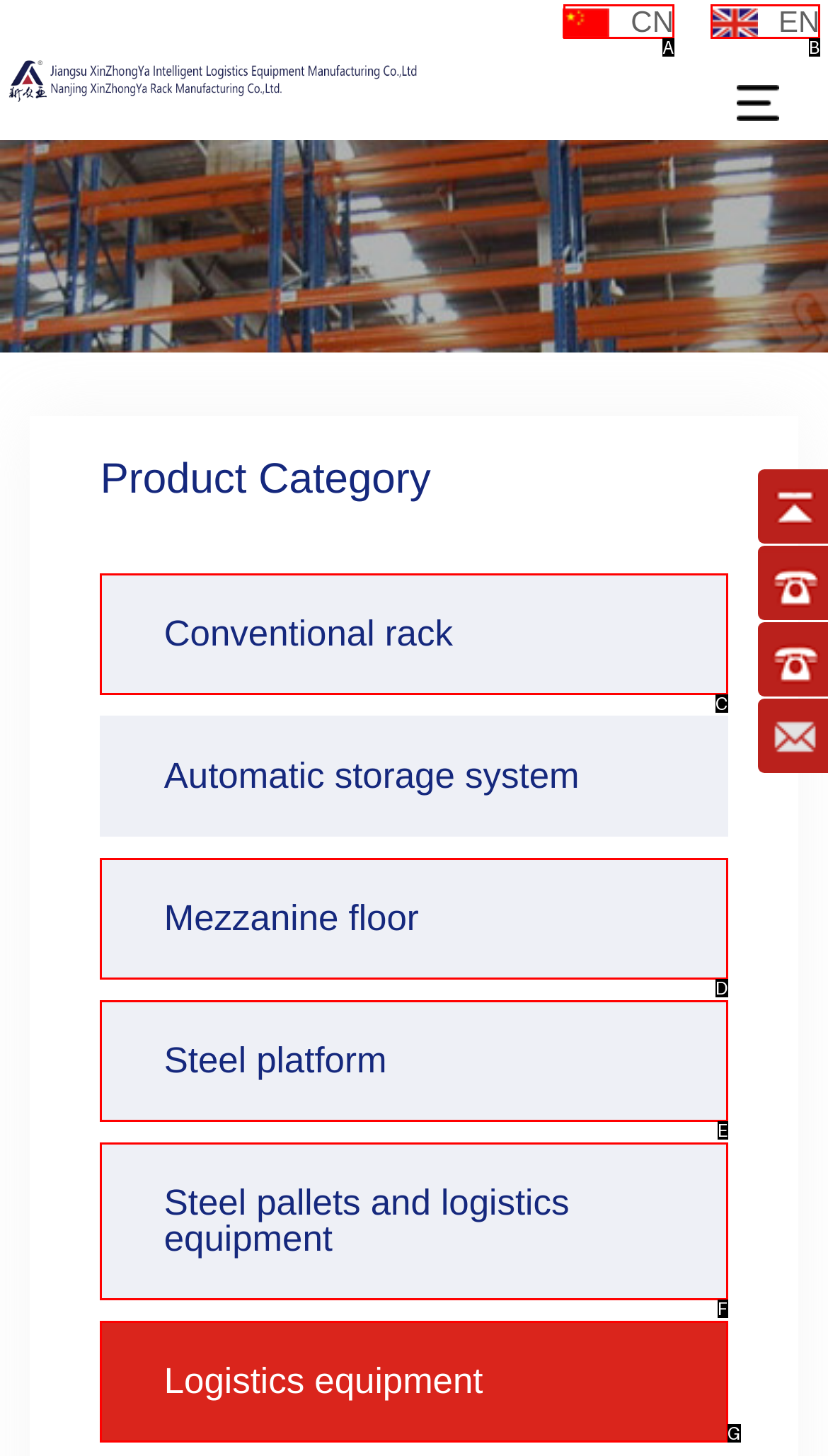From the given choices, indicate the option that best matches: Steel pallets and logistics equipment
State the letter of the chosen option directly.

F